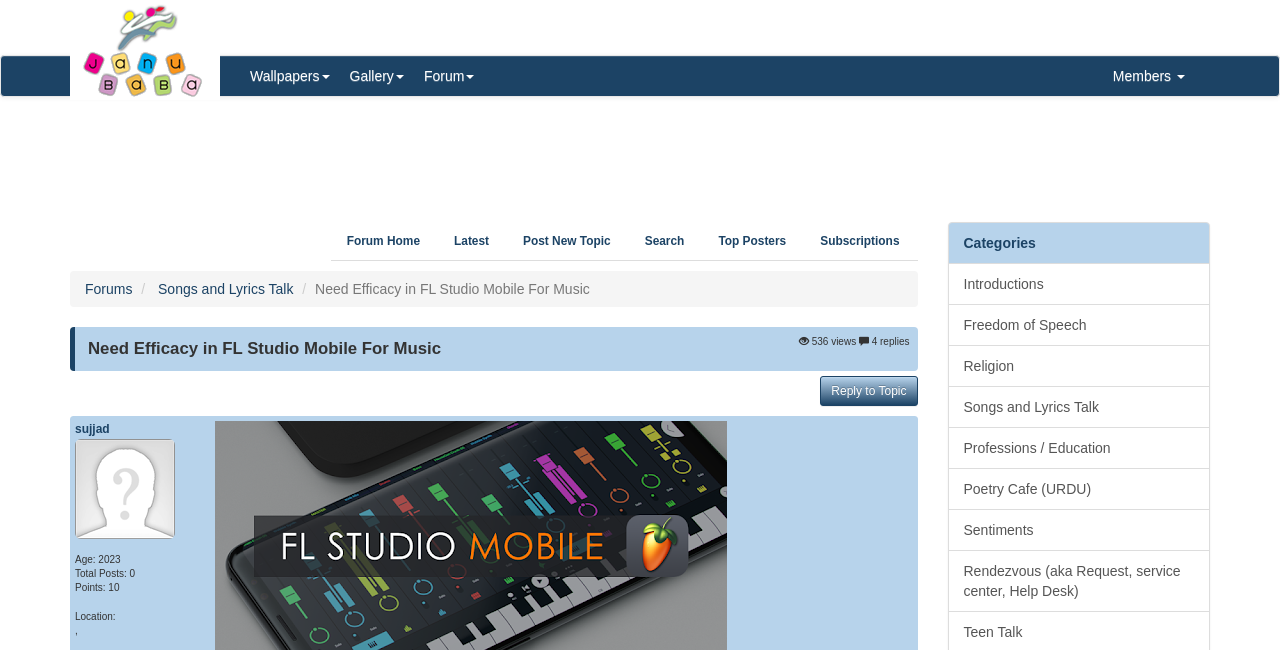Locate the bounding box coordinates of the area you need to click to fulfill this instruction: 'View the Forum Home page'. The coordinates must be in the form of four float numbers ranging from 0 to 1: [left, top, right, bottom].

[0.258, 0.342, 0.341, 0.402]